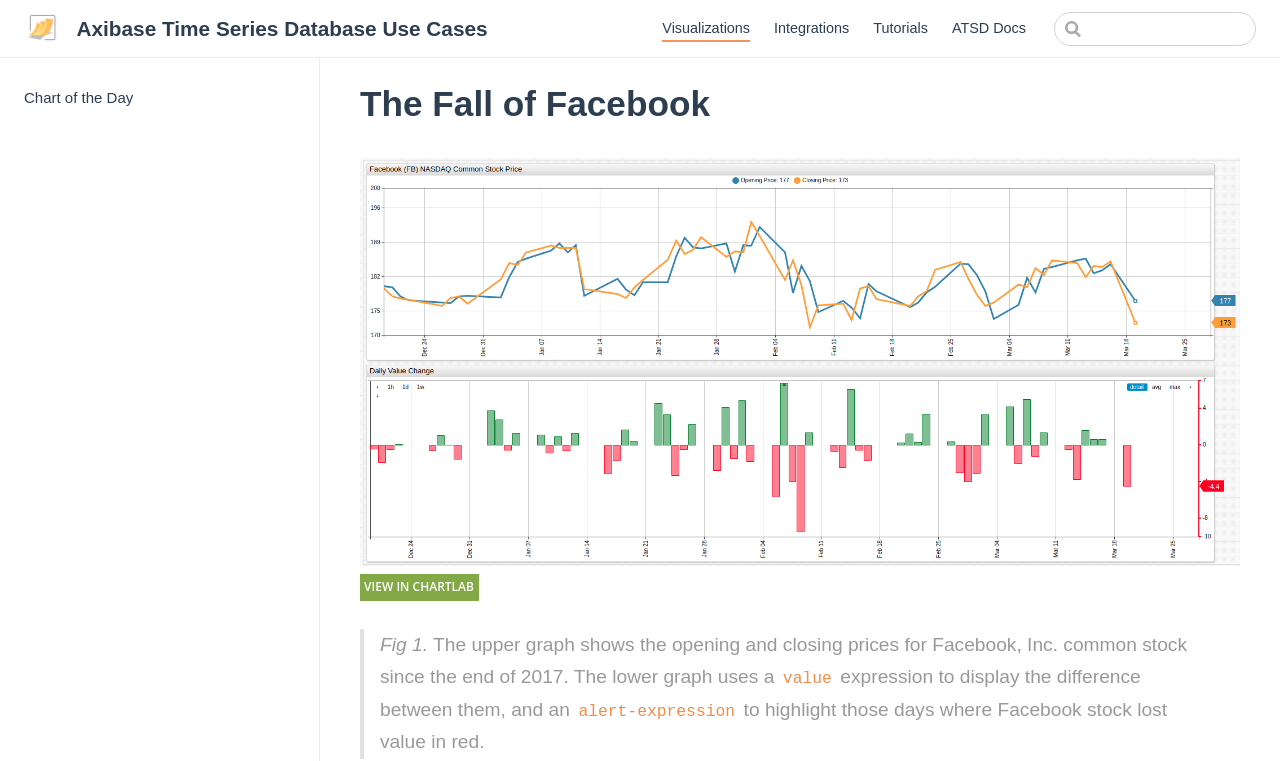Can you pinpoint the bounding box coordinates for the clickable element required for this instruction: "View Chart of the Day"? The coordinates should be four float numbers between 0 and 1, i.e., [left, top, right, bottom].

[0.0, 0.107, 0.249, 0.15]